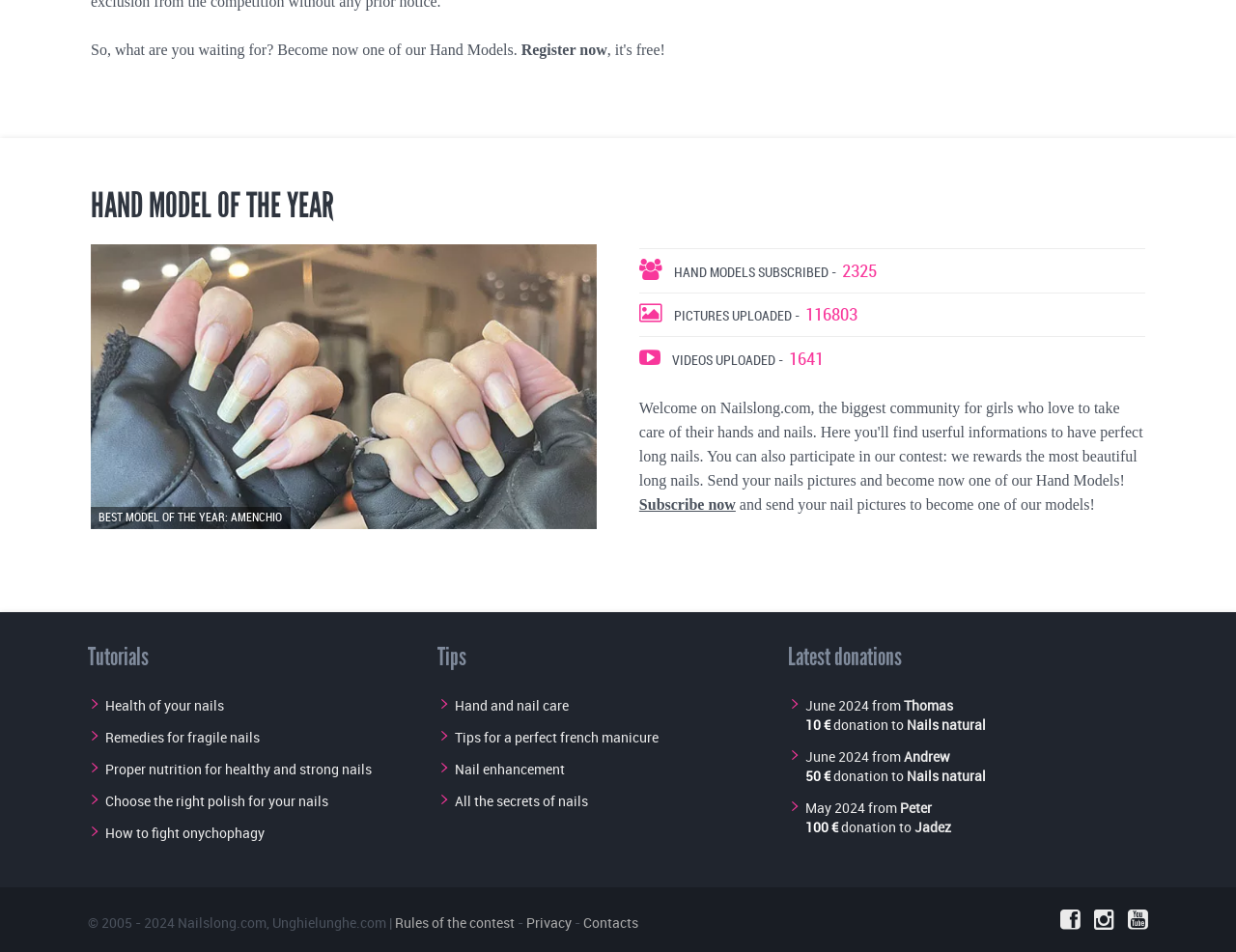Can you find the bounding box coordinates for the element to click on to achieve the instruction: "Subscribe now"?

[0.517, 0.521, 0.595, 0.538]